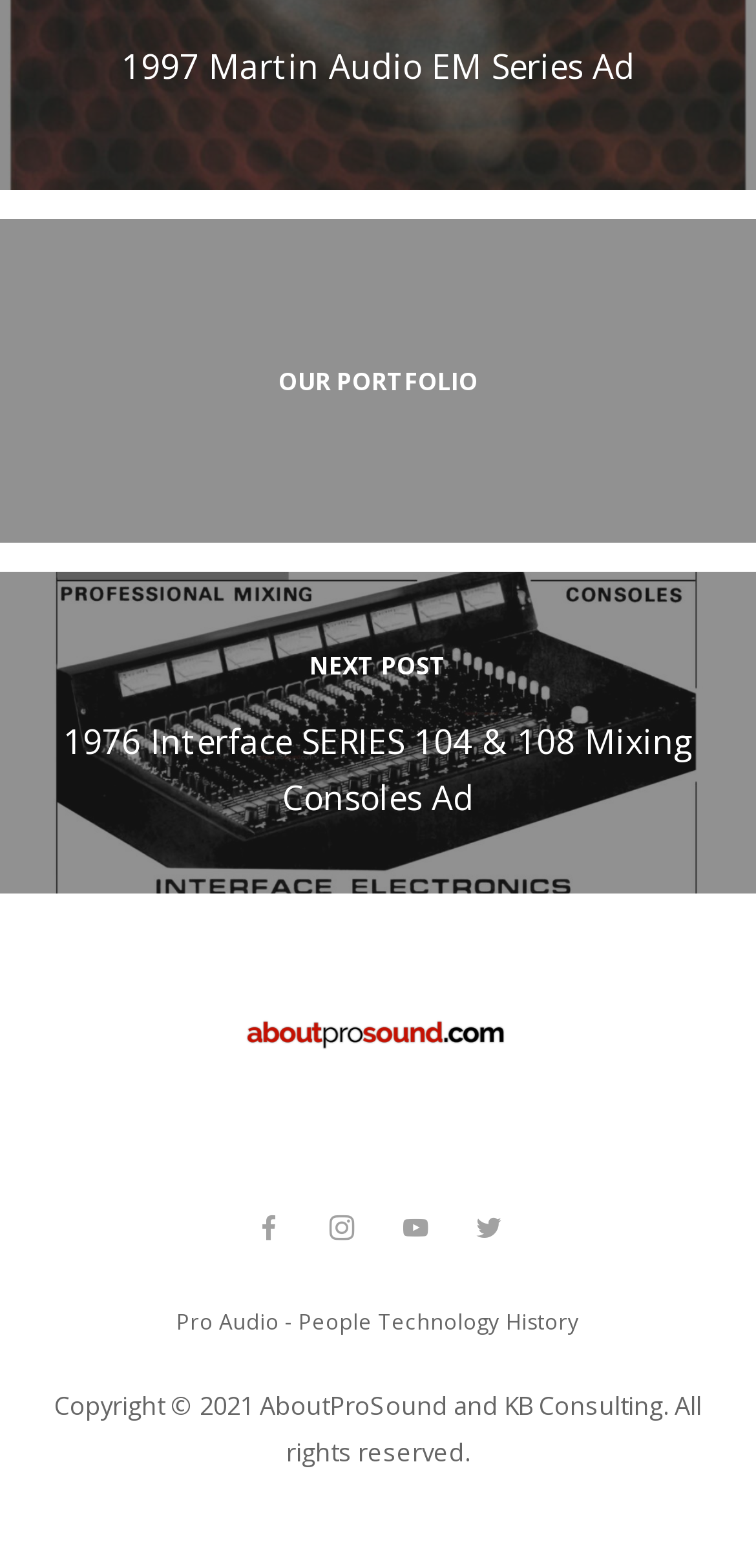Identify and provide the bounding box coordinates of the UI element described: "Our Portfolio". The coordinates should be formatted as [left, top, right, bottom], with each number being a float between 0 and 1.

[0.0, 0.14, 1.0, 0.346]